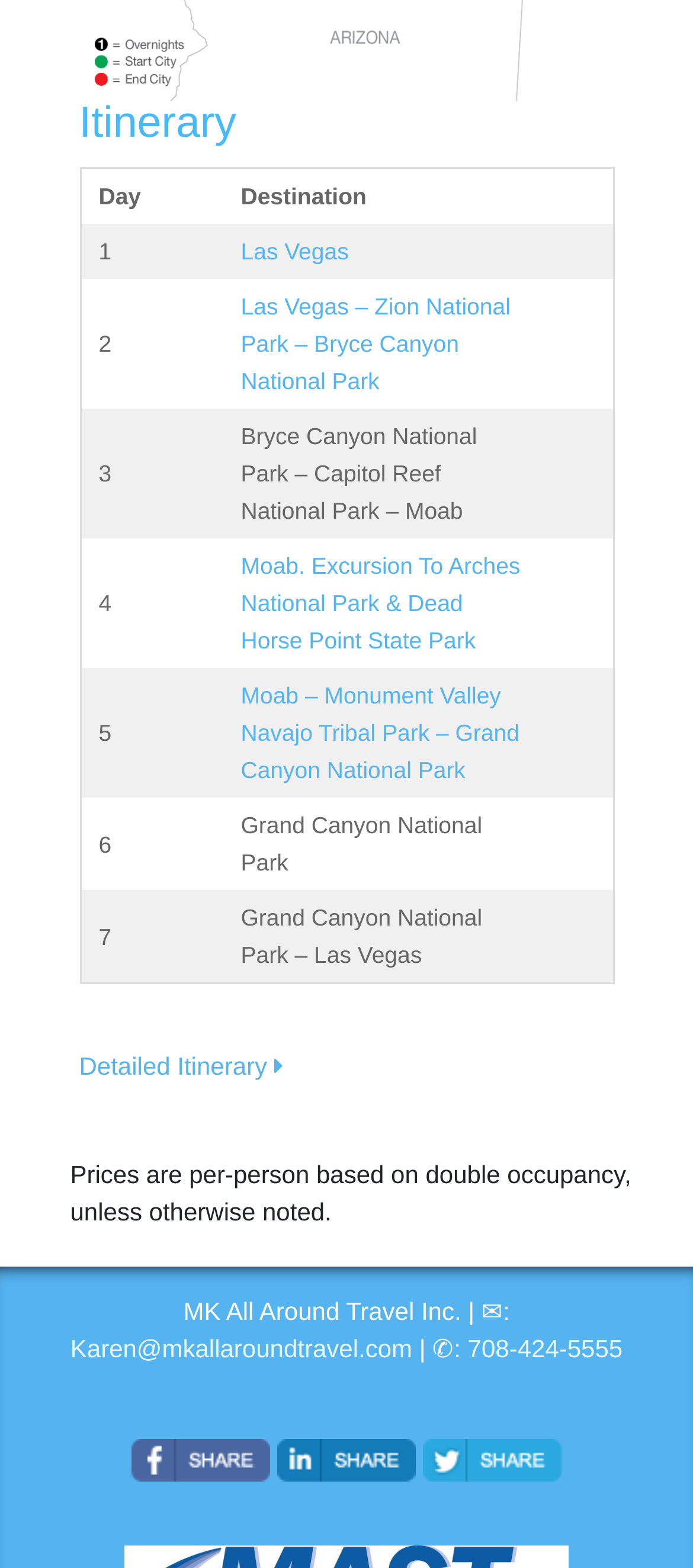Please identify the bounding box coordinates of the element that needs to be clicked to execute the following command: "Call MK All Around Travel Inc.". Provide the bounding box using four float numbers between 0 and 1, formatted as [left, top, right, bottom].

[0.675, 0.851, 0.898, 0.869]